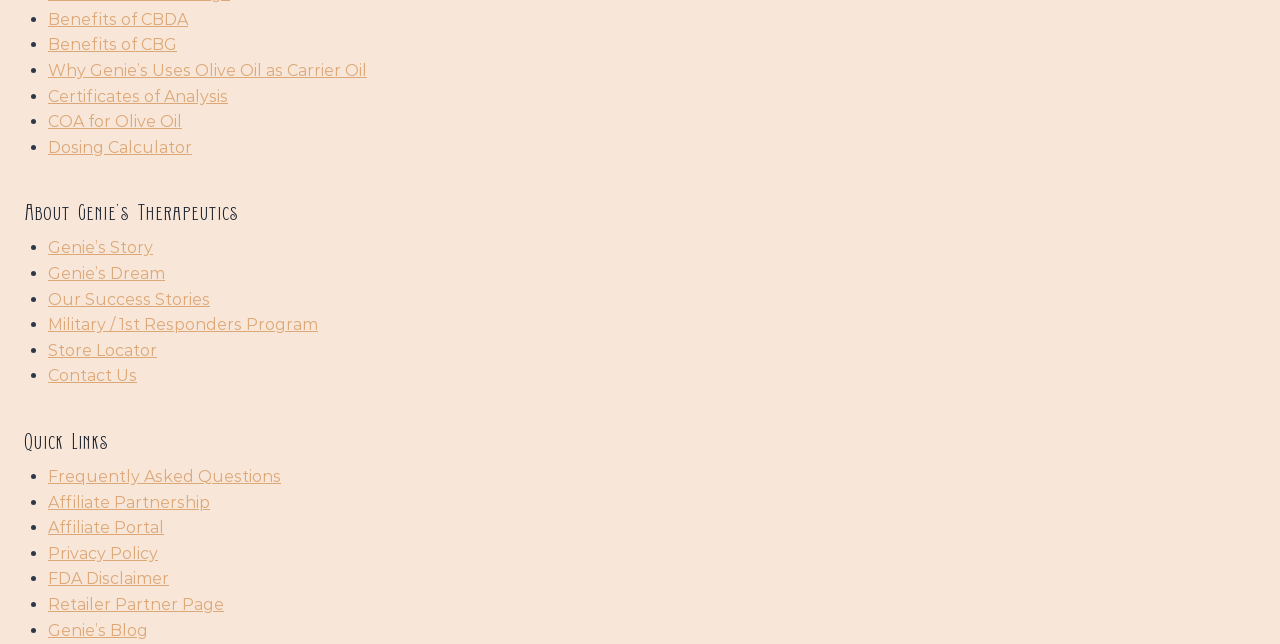Pinpoint the bounding box coordinates of the clickable area necessary to execute the following instruction: "Visit the Genie’s blog". The coordinates should be given as four float numbers between 0 and 1, namely [left, top, right, bottom].

[0.038, 0.964, 0.116, 0.993]